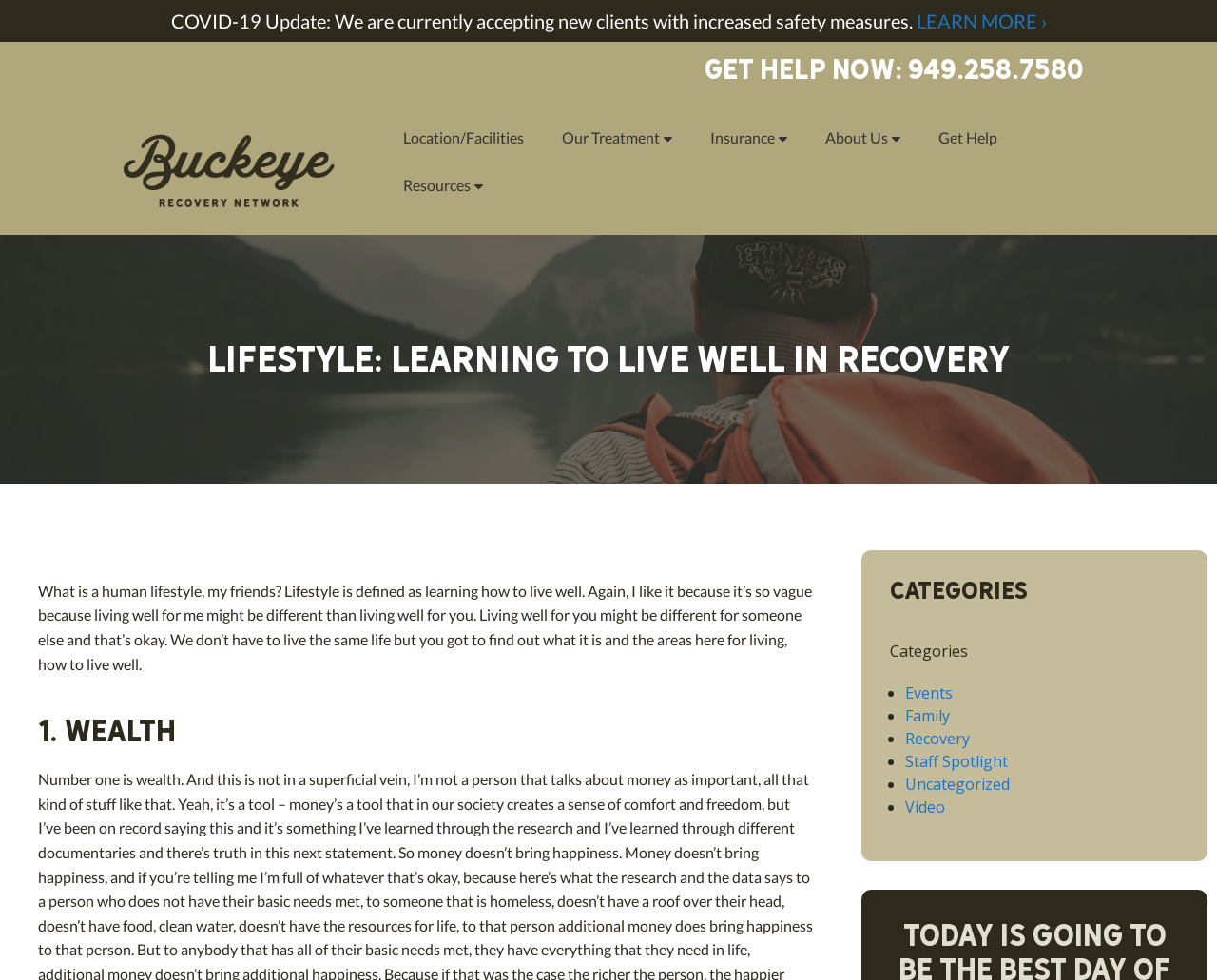What is the current status of accepting new clients at Buckeye Recovery Network?
Using the image provided, answer with just one word or phrase.

Accepting with increased safety measures